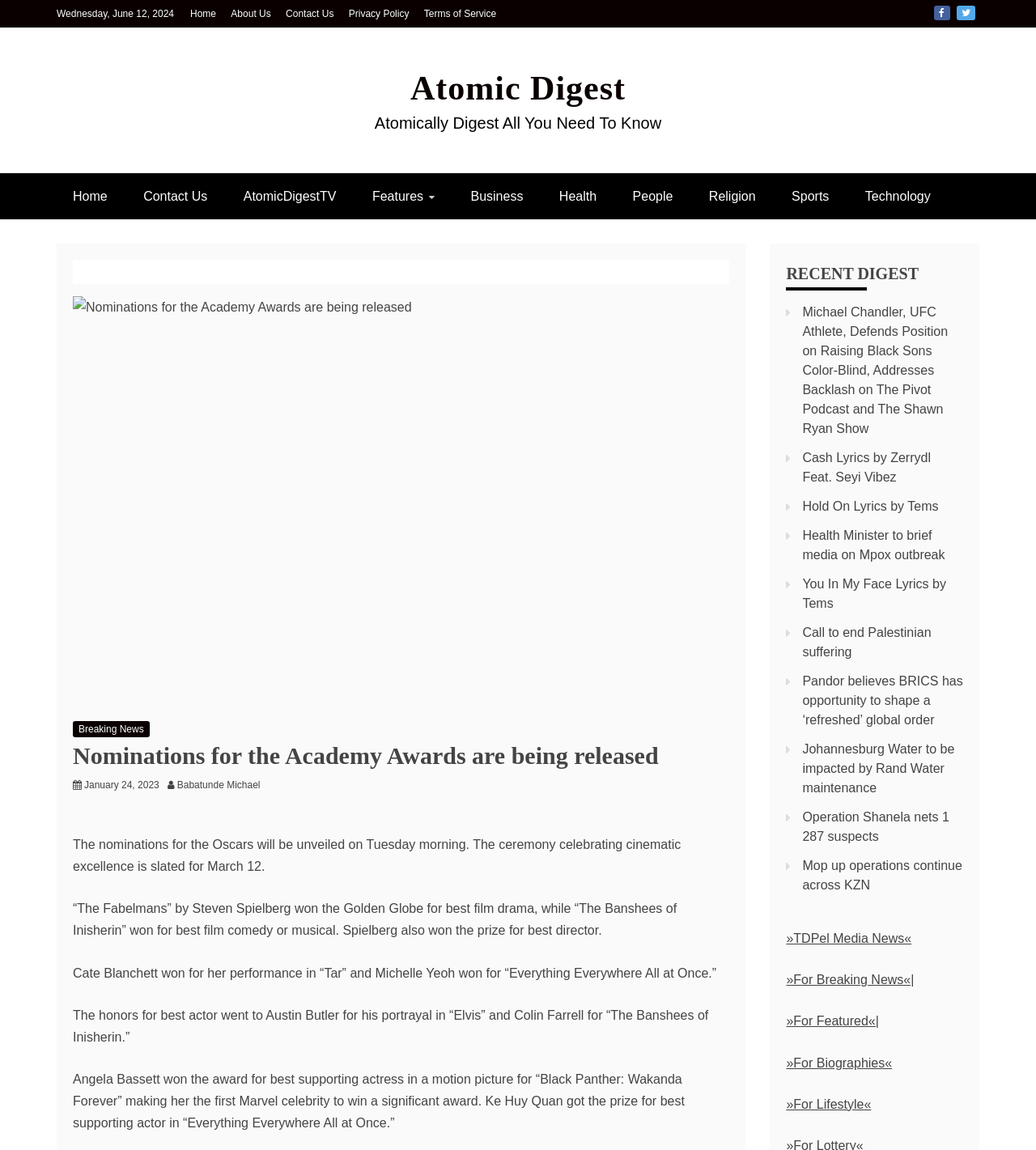Please identify the bounding box coordinates of the region to click in order to complete the given instruction: "Read the article about the Academy Awards nominations". The coordinates should be four float numbers between 0 and 1, i.e., [left, top, right, bottom].

[0.07, 0.728, 0.657, 0.759]